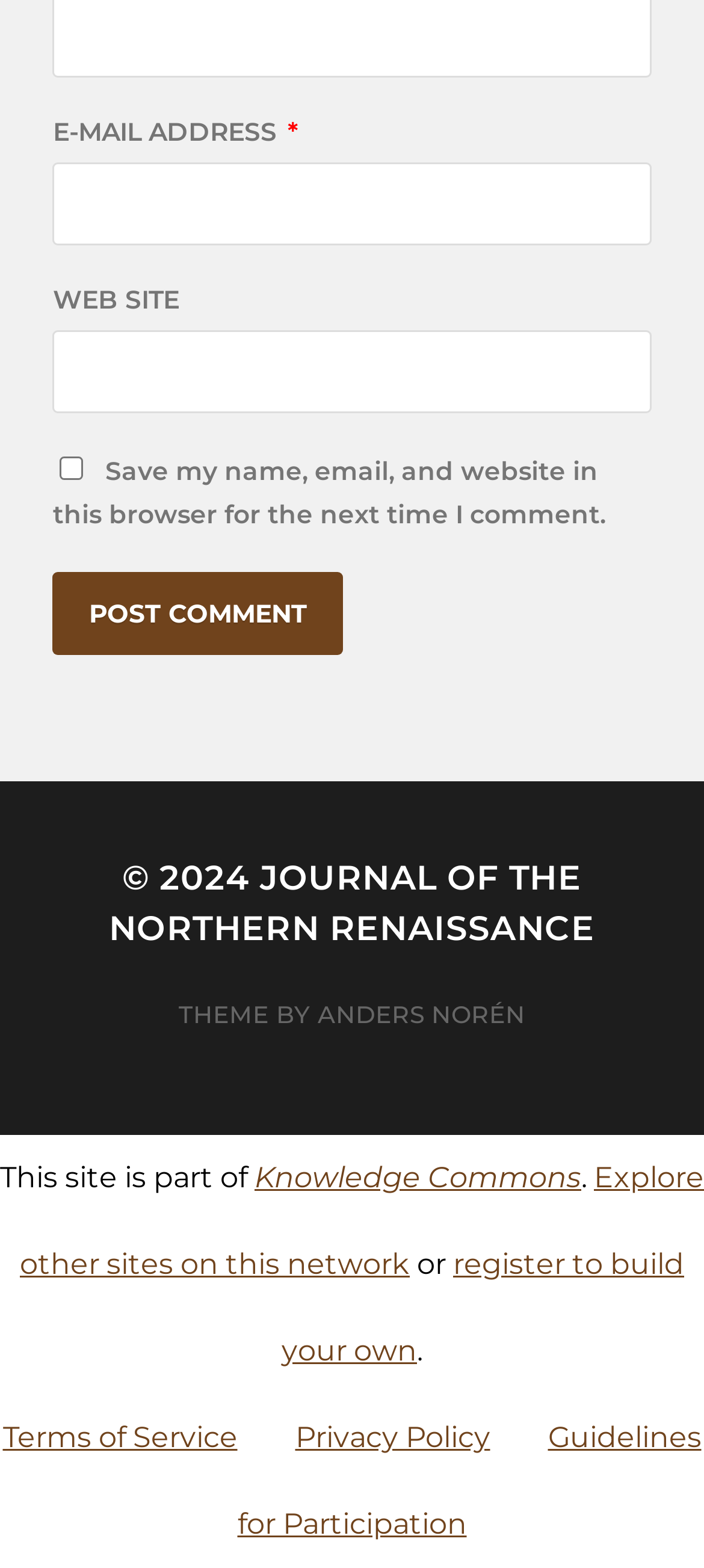What is the name of the journal?
Based on the image, answer the question with as much detail as possible.

The link 'JOURNAL OF THE NORTHERN RENAISSANCE' is located near the top of the page, which suggests that it is the name of the journal or website.